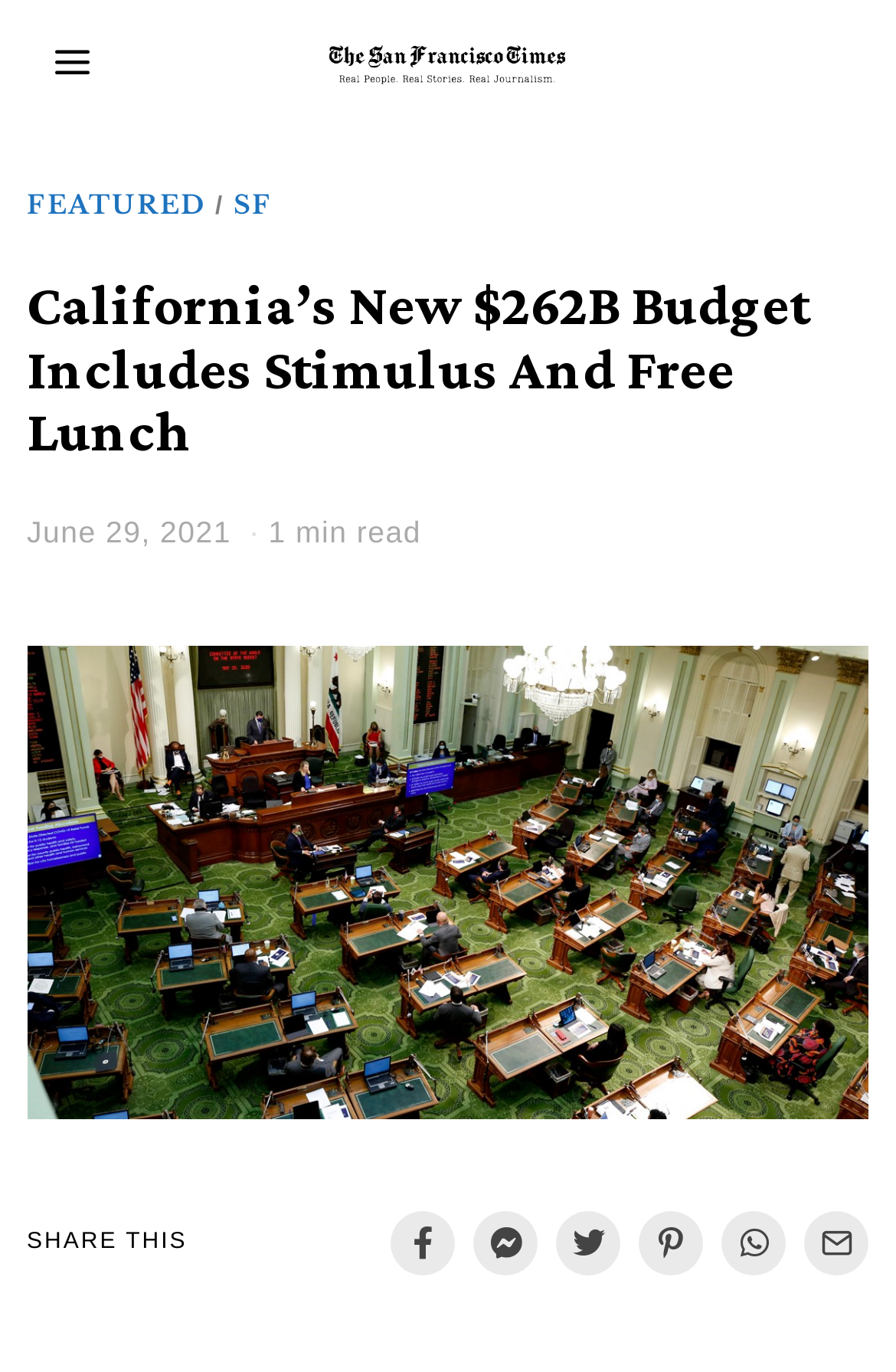Given the description of a UI element: "Whatsapp", identify the bounding box coordinates of the matching element in the webpage screenshot.

[0.806, 0.883, 0.878, 0.929]